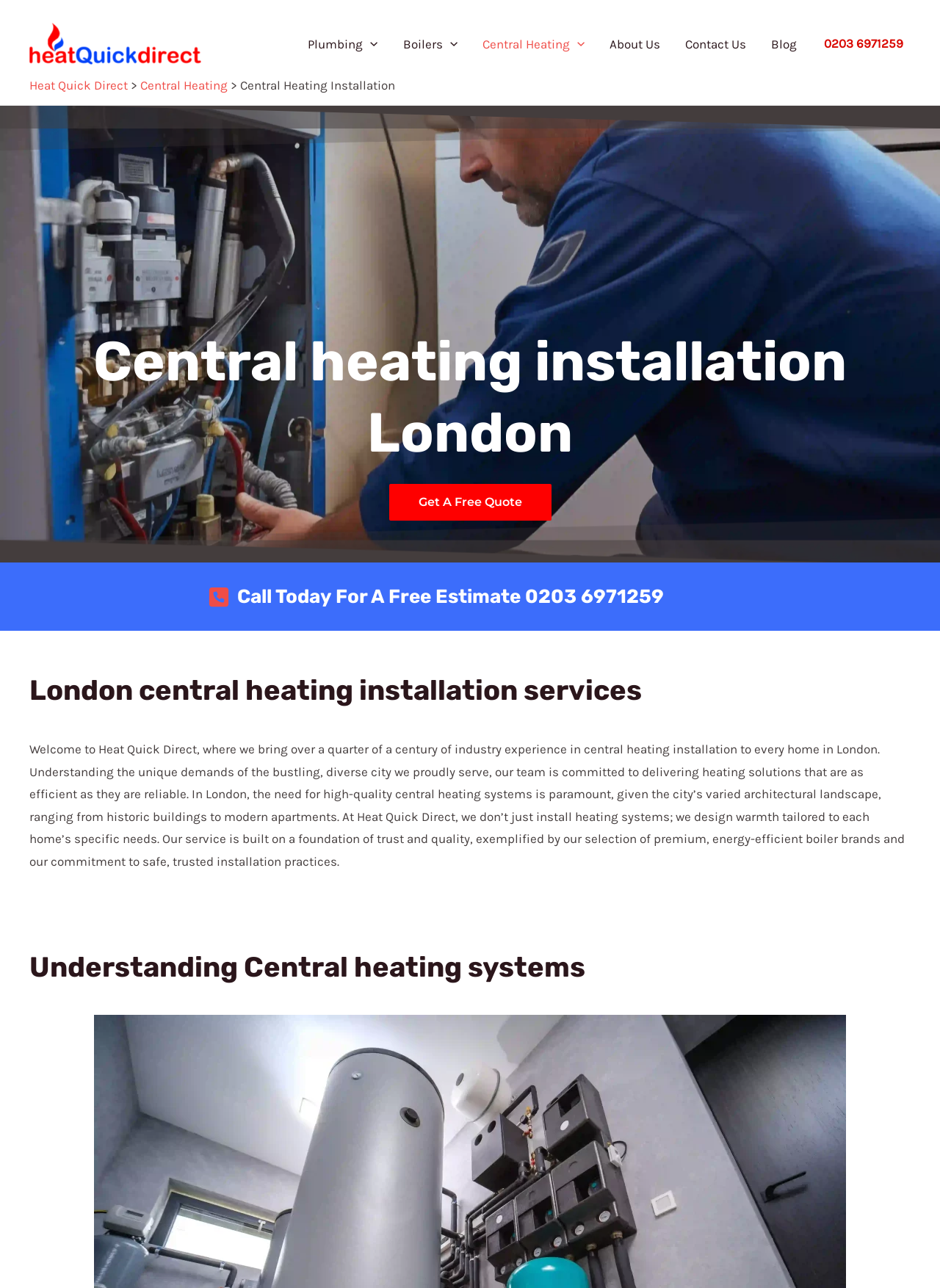What services does the company provide?
Using the image, provide a detailed and thorough answer to the question.

The company provides central heating installations services, which is evident from the navigation menu 'Central Heating Menu Toggle' and the heading 'Central heating installation London'.